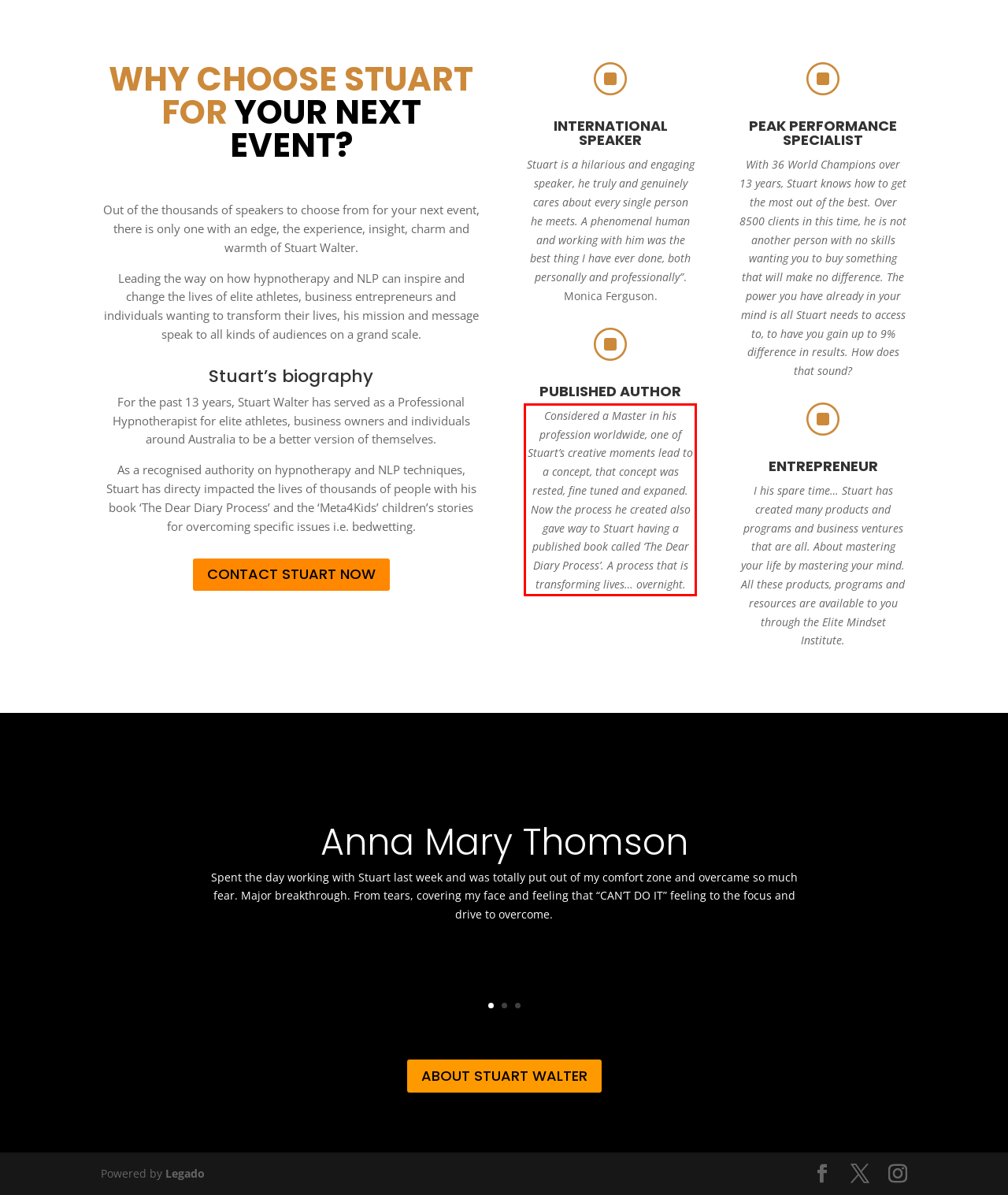Identify and extract the text within the red rectangle in the screenshot of the webpage.

Considered a Master in his profession worldwide, one of Stuart’s creative moments lead to a concept, that concept was rested, fine tuned and expaned. Now the process he created also gave way to Stuart having a published book called ‘The Dear Diary Process’. A process that is transforming lives… overnight.